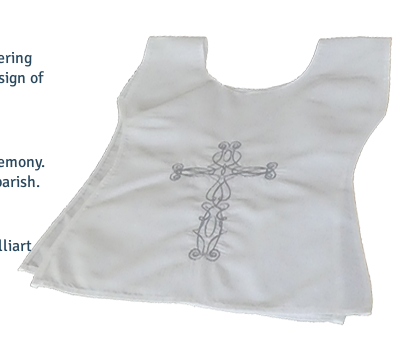What is embroidered at the center of the gown?
Identify the answer in the screenshot and reply with a single word or phrase.

A cross